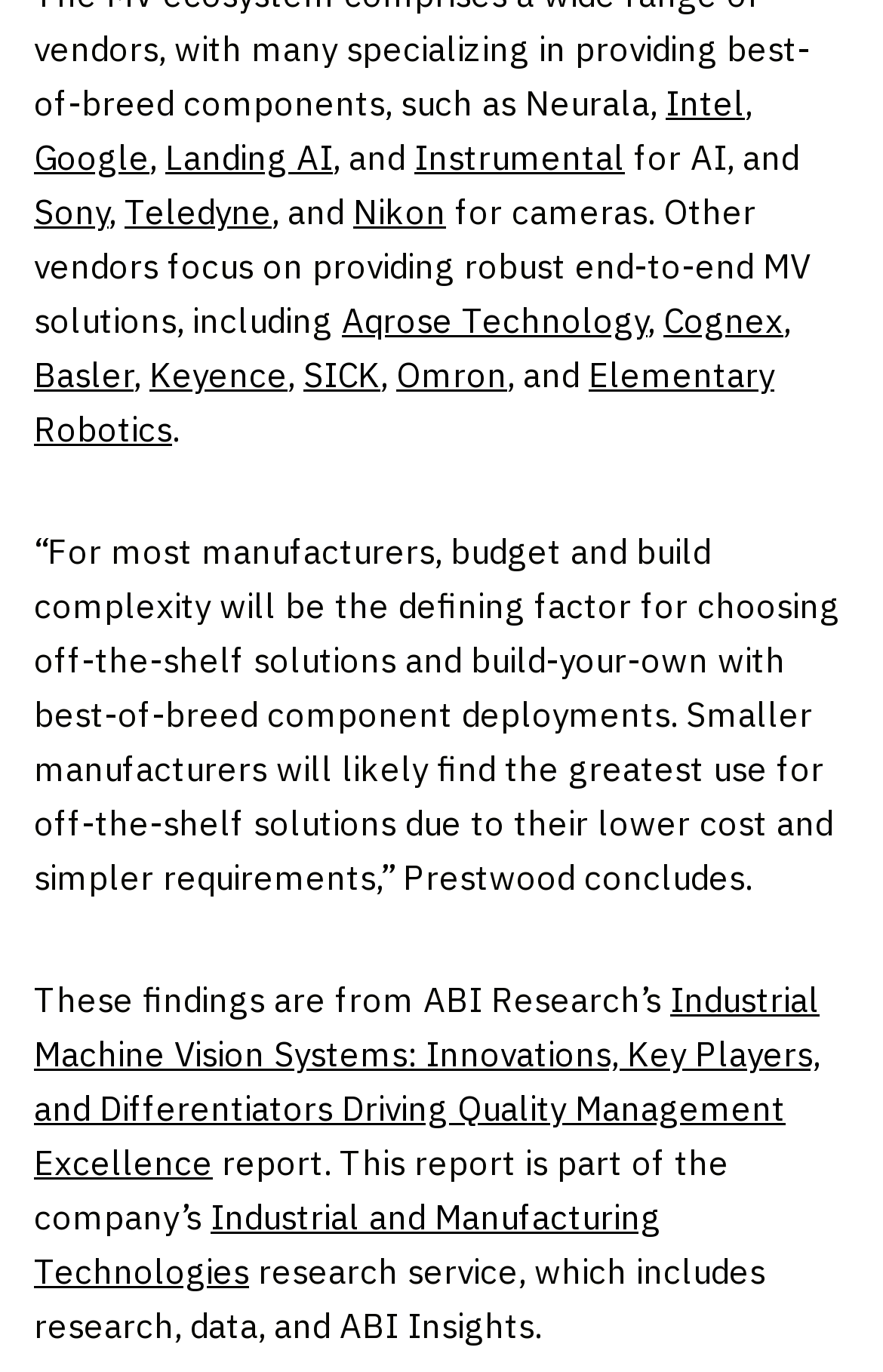Who is the author of the quote?
Answer the question with detailed information derived from the image.

The static text '“For most manufacturers, budget and build complexity will be the defining factor for choosing off-the-shelf solutions and build-your-own with best-of-breed component deployments. Smaller manufacturers will likely find the greatest use for off-the-shelf solutions due to their lower cost and simpler requirements,” Prestwood concludes.' is a quote, and the author of the quote is Prestwood.